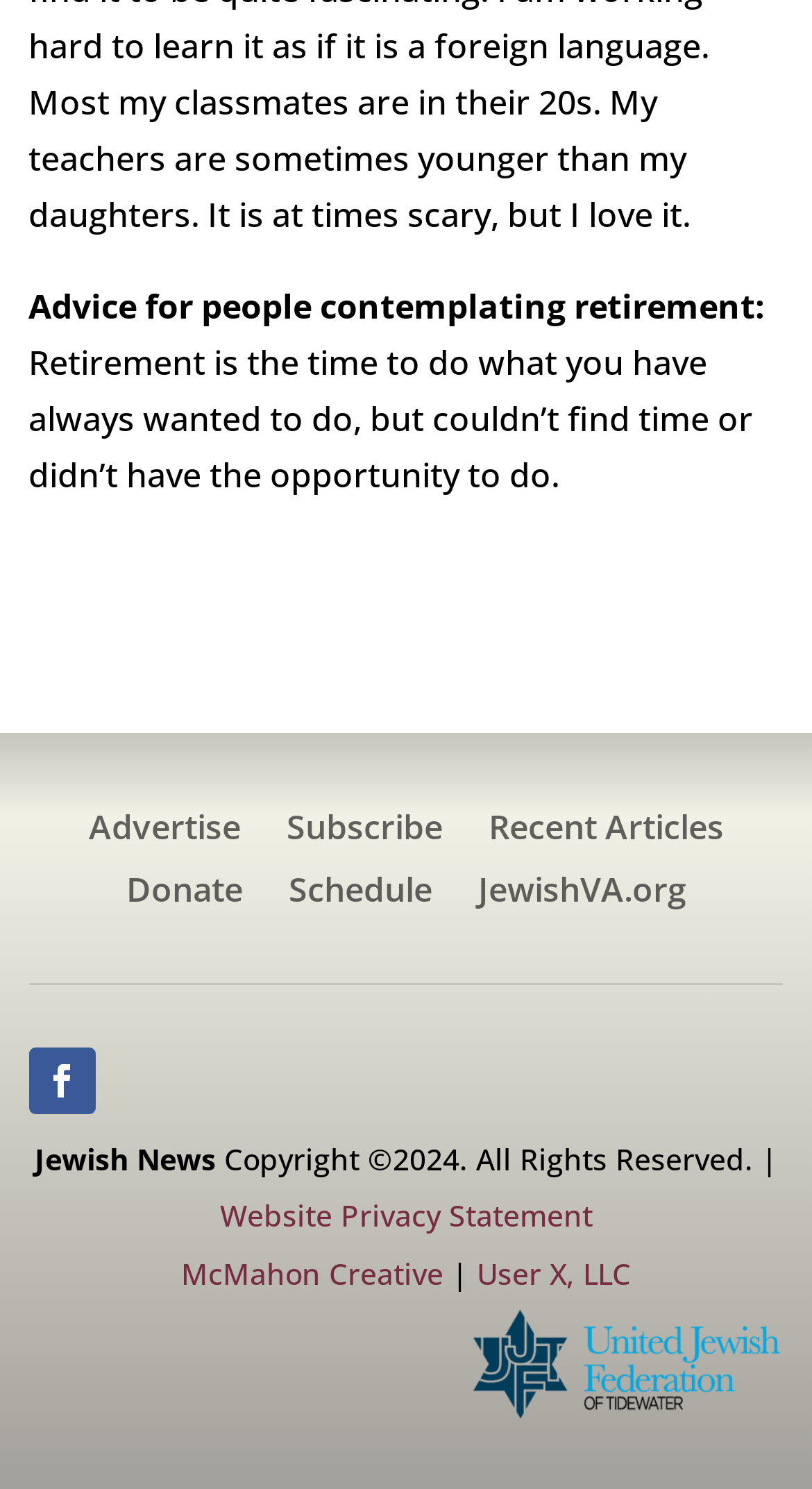Determine the bounding box coordinates of the area to click in order to meet this instruction: "Go to JewishVA.org".

[0.588, 0.588, 0.845, 0.619]